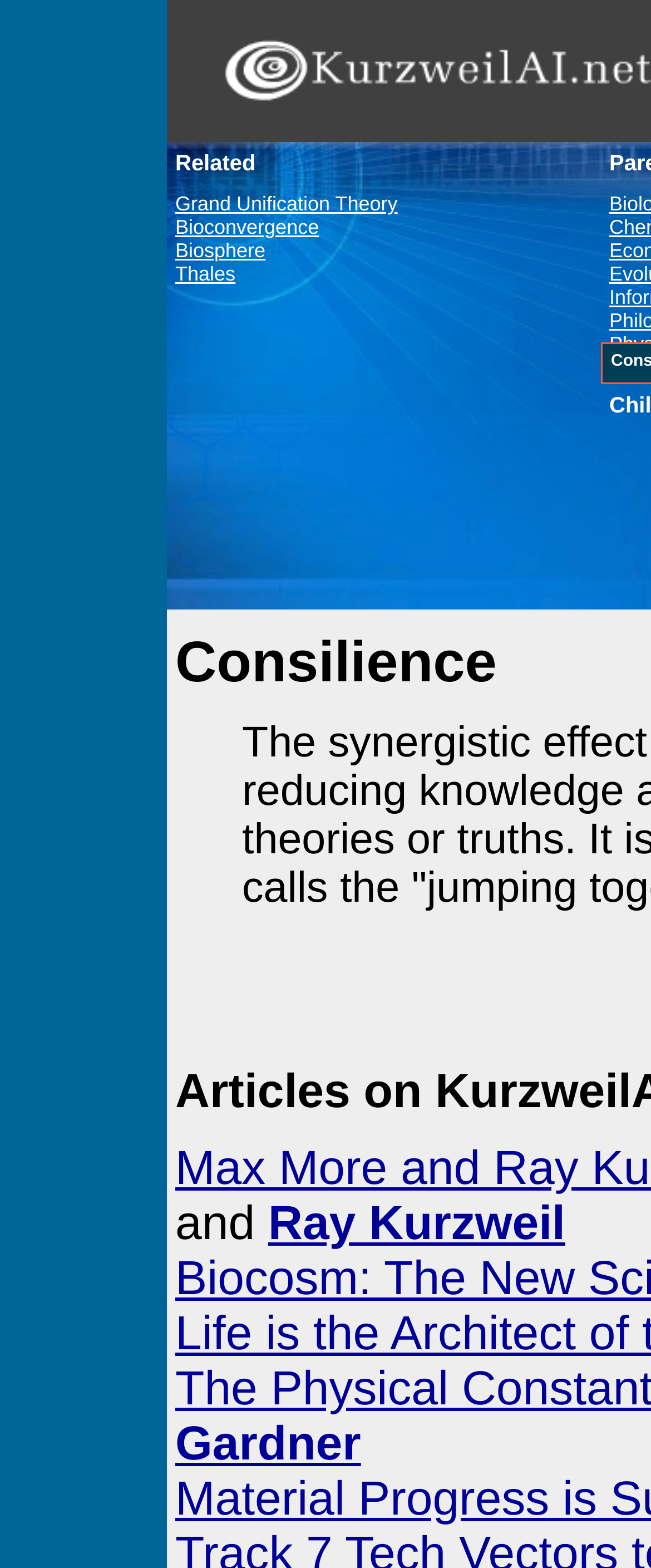Given the element description "Bioconvergence" in the screenshot, predict the bounding box coordinates of that UI element.

[0.269, 0.137, 0.49, 0.152]